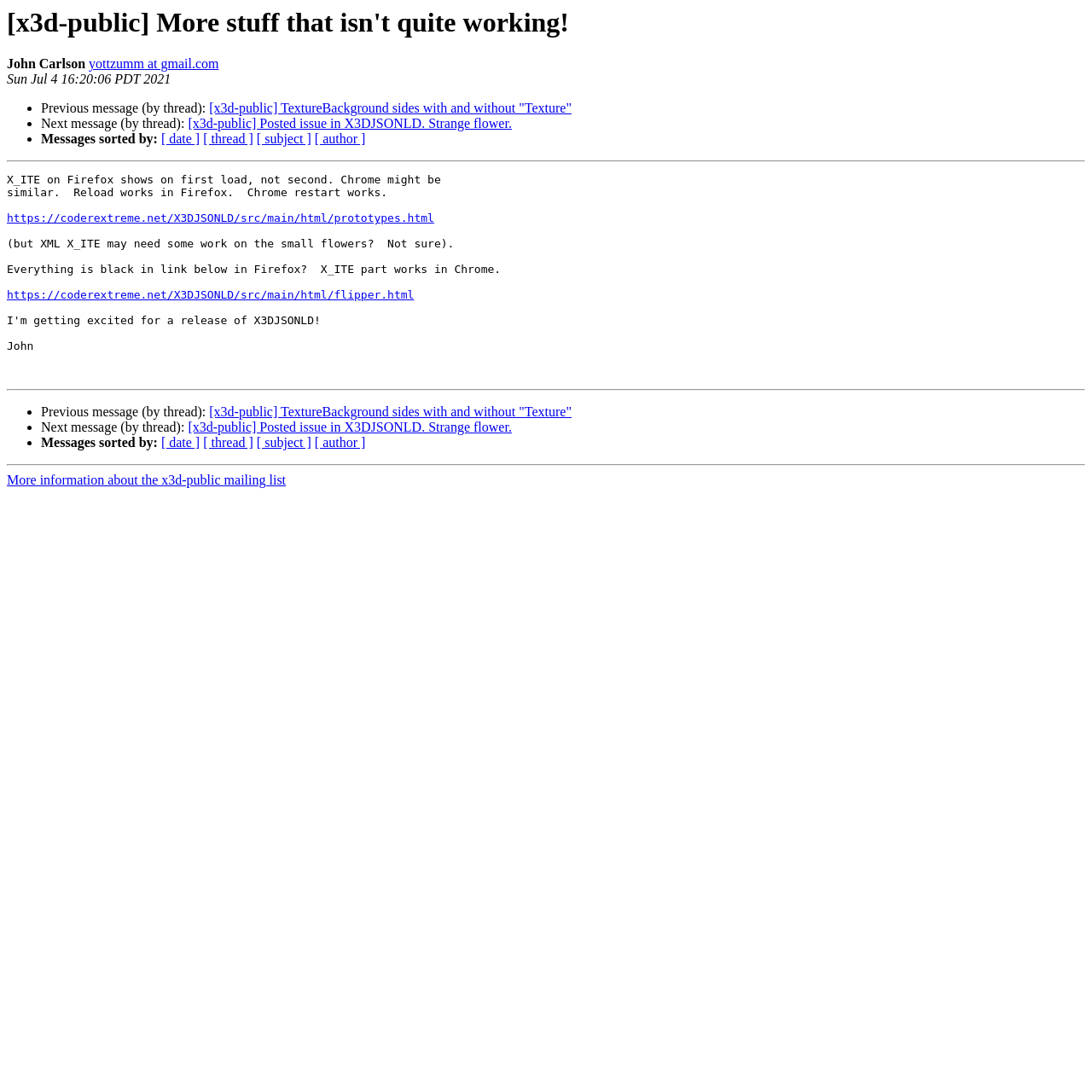Please determine the bounding box coordinates of the area that needs to be clicked to complete this task: 'Click the link to view next message'. The coordinates must be four float numbers between 0 and 1, formatted as [left, top, right, bottom].

[0.172, 0.107, 0.469, 0.12]